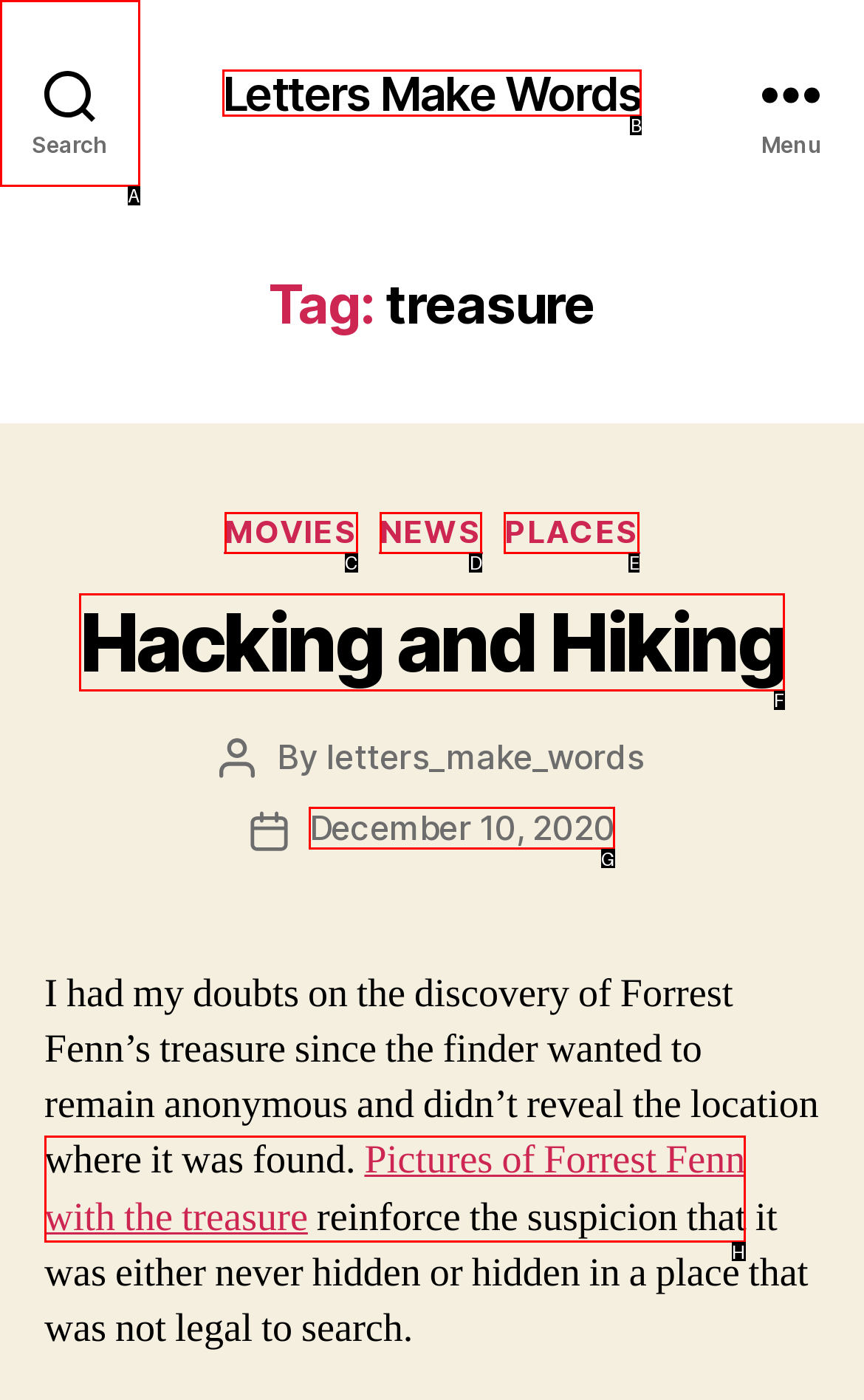Identify the option that best fits this description: Movies
Answer with the appropriate letter directly.

C